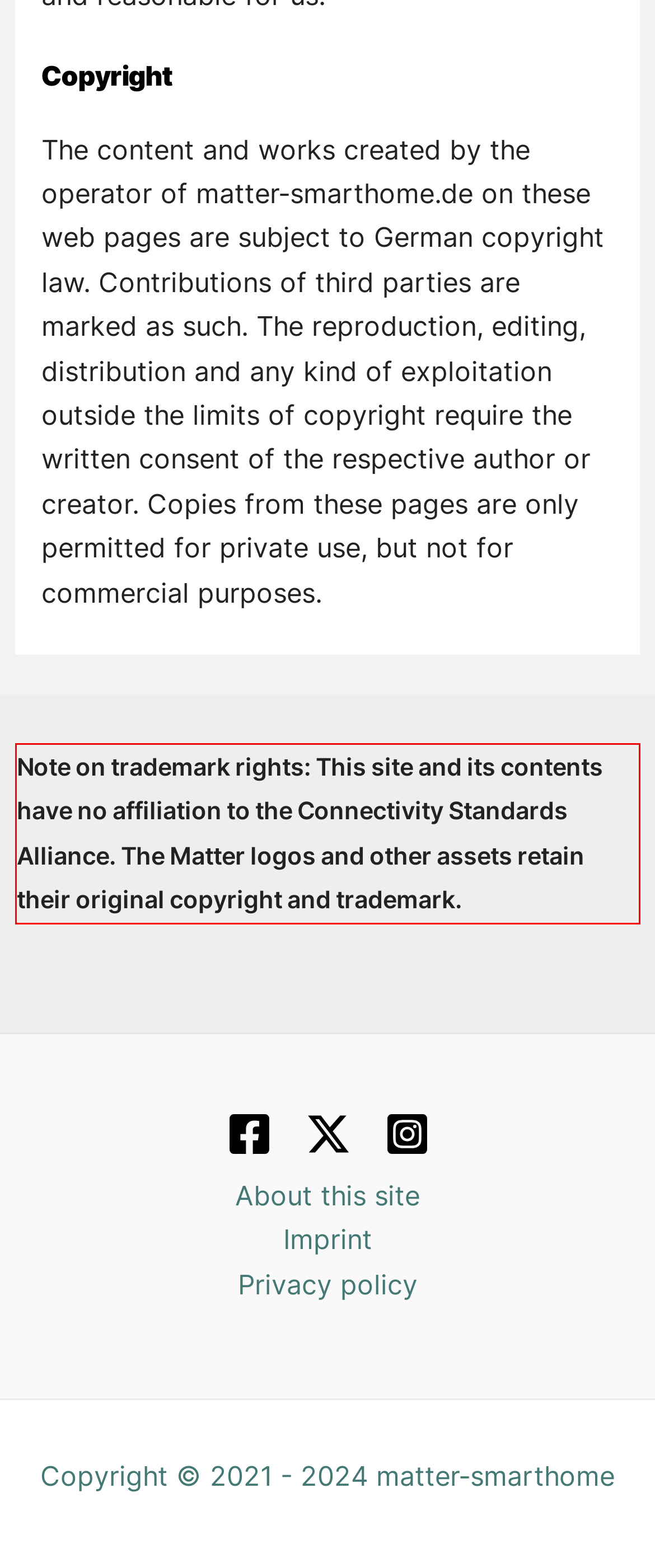Review the webpage screenshot provided, and perform OCR to extract the text from the red bounding box.

Note on trademark rights: This site and its contents have no affiliation to the Connectivity Standards Alliance. The Matter logos and other assets retain their original copyright and trademark.